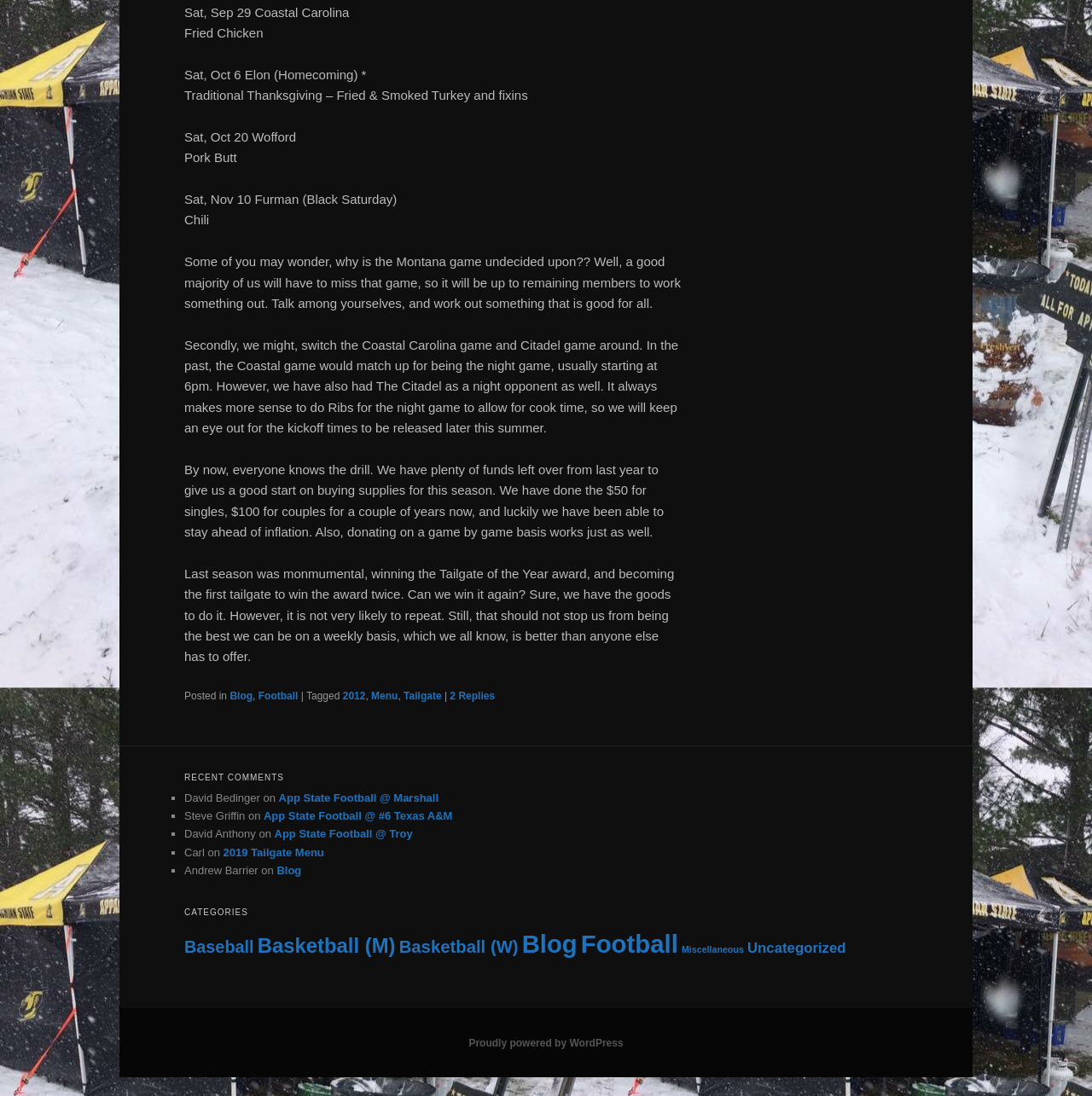Could you find the bounding box coordinates of the clickable area to complete this instruction: "Visit the '2012' tagged page"?

[0.314, 0.63, 0.335, 0.641]